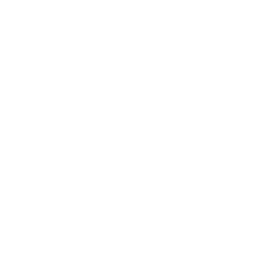What is the primary color of Rogue's costume?
Please give a detailed and thorough answer to the question, covering all relevant points.

The caption describes Rogue's costume as 'green and yellow', which suggests that these two colors are the dominant colors of her outfit.